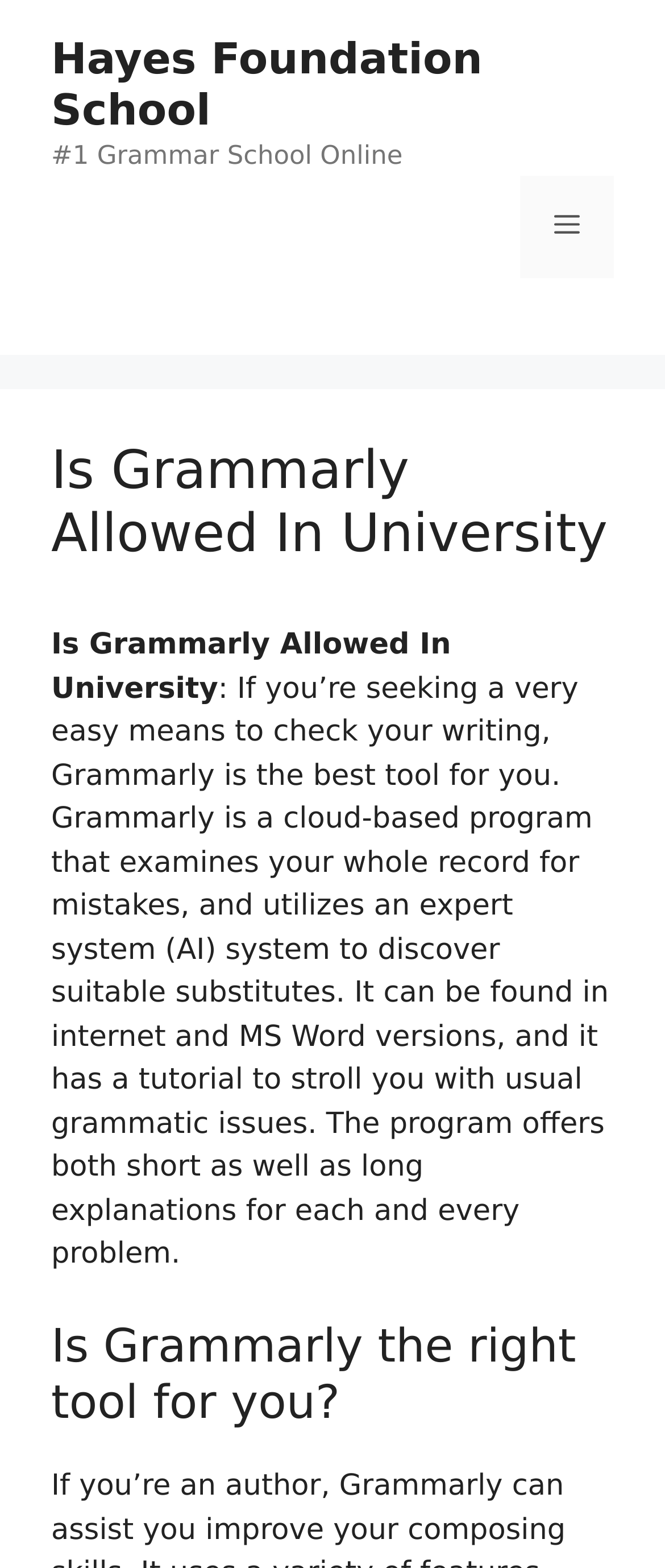What does Grammarly use to discover substitutes?
Please provide a single word or phrase in response based on the screenshot.

AI system